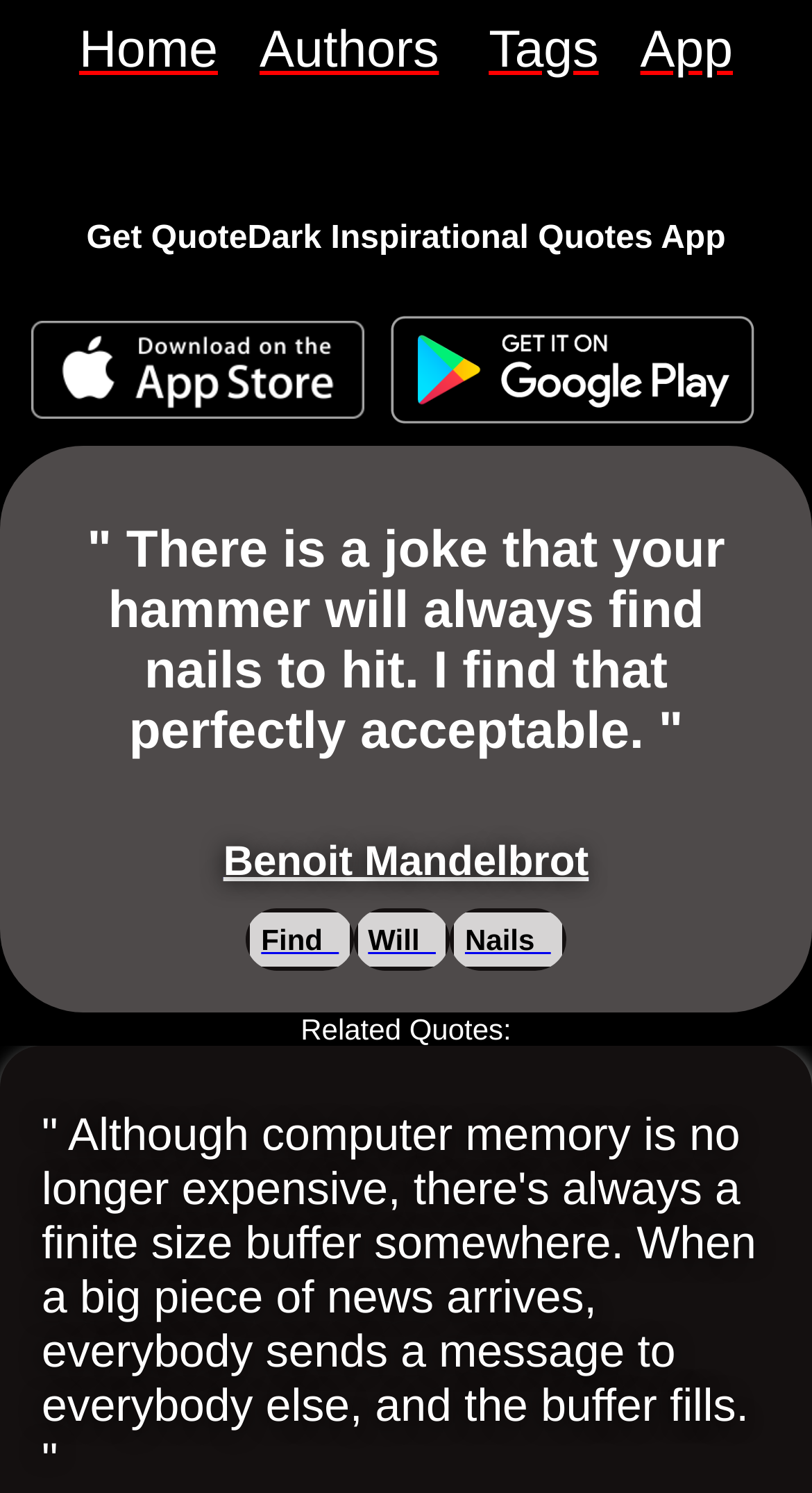How many words are in the search bar?
Using the visual information, reply with a single word or short phrase.

3